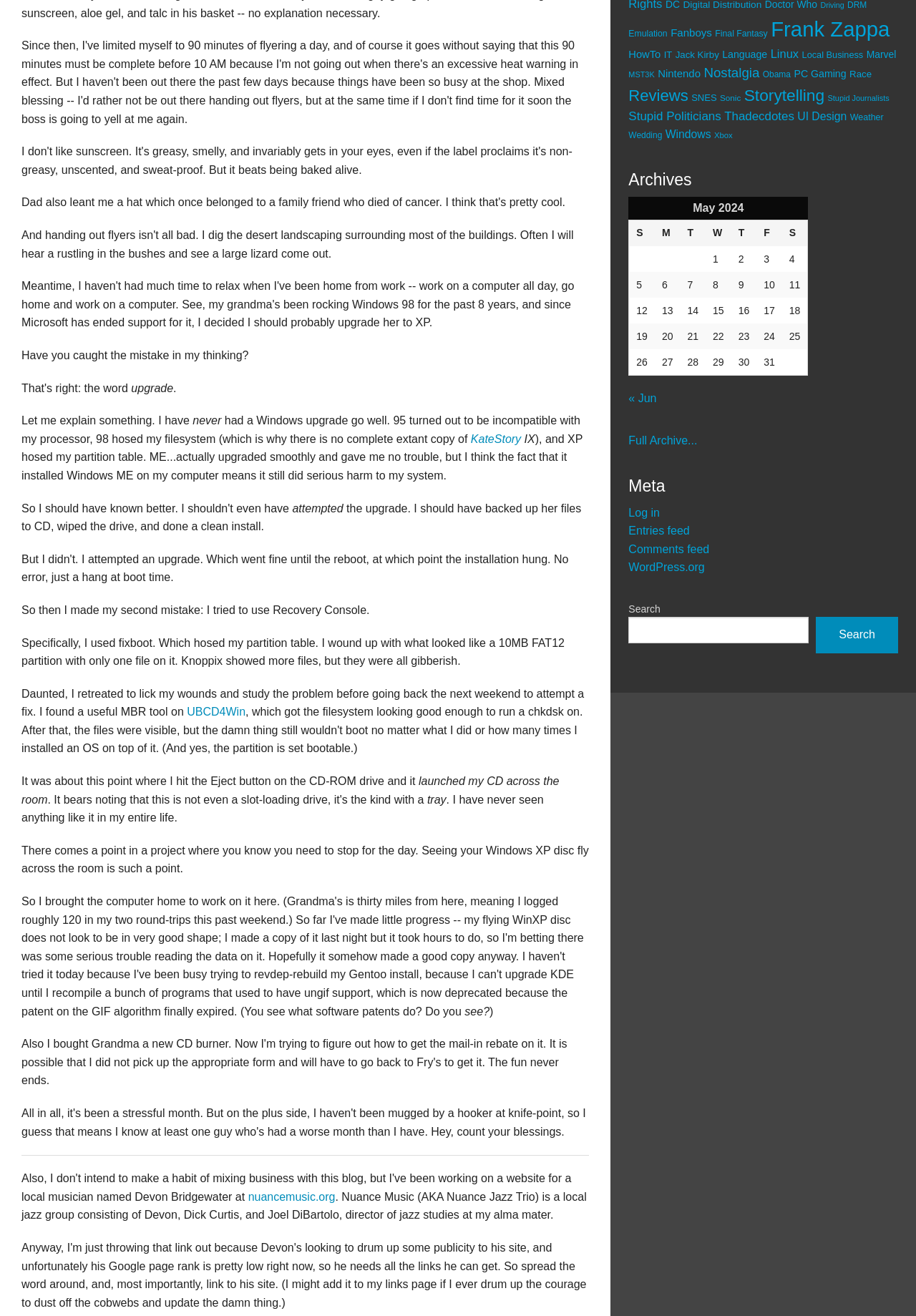Extract the bounding box coordinates for the HTML element that matches this description: "Full Archive...". The coordinates should be four float numbers between 0 and 1, i.e., [left, top, right, bottom].

[0.686, 0.33, 0.761, 0.339]